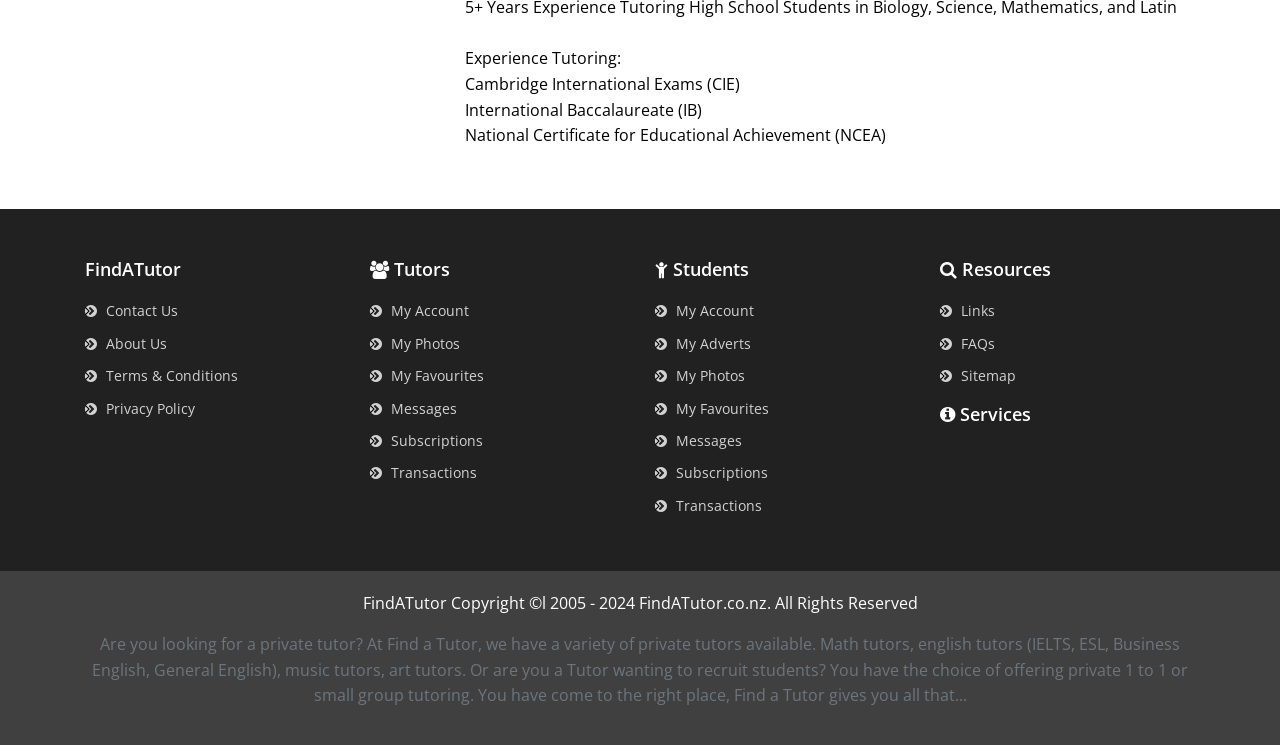Please identify the bounding box coordinates of the region to click in order to complete the task: "Find a tutor for Cambridge International Exams (CIE)". The coordinates must be four float numbers between 0 and 1, specified as [left, top, right, bottom].

[0.363, 0.098, 0.578, 0.127]